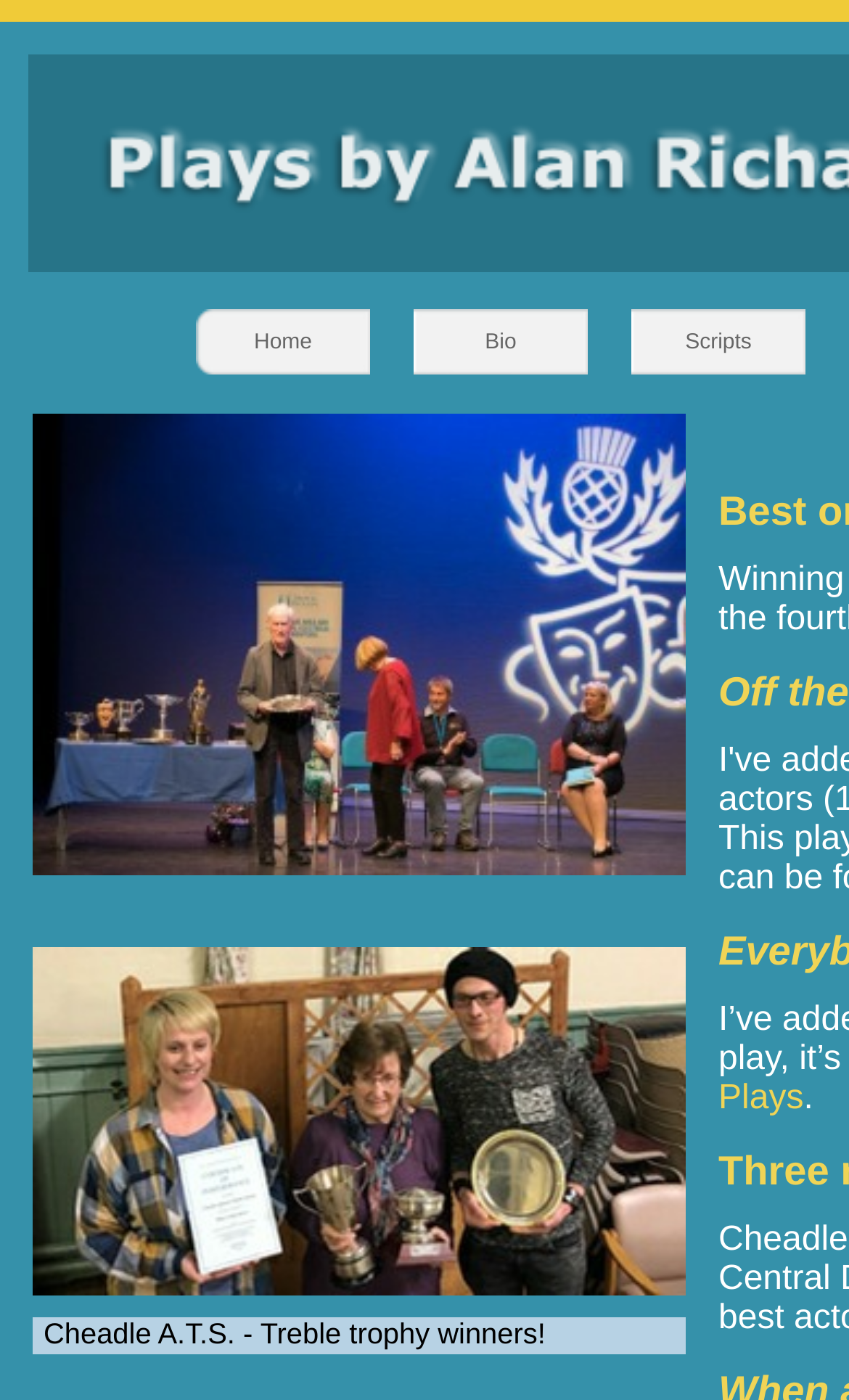Provide a one-word or brief phrase answer to the question:
How many images are on the page?

2